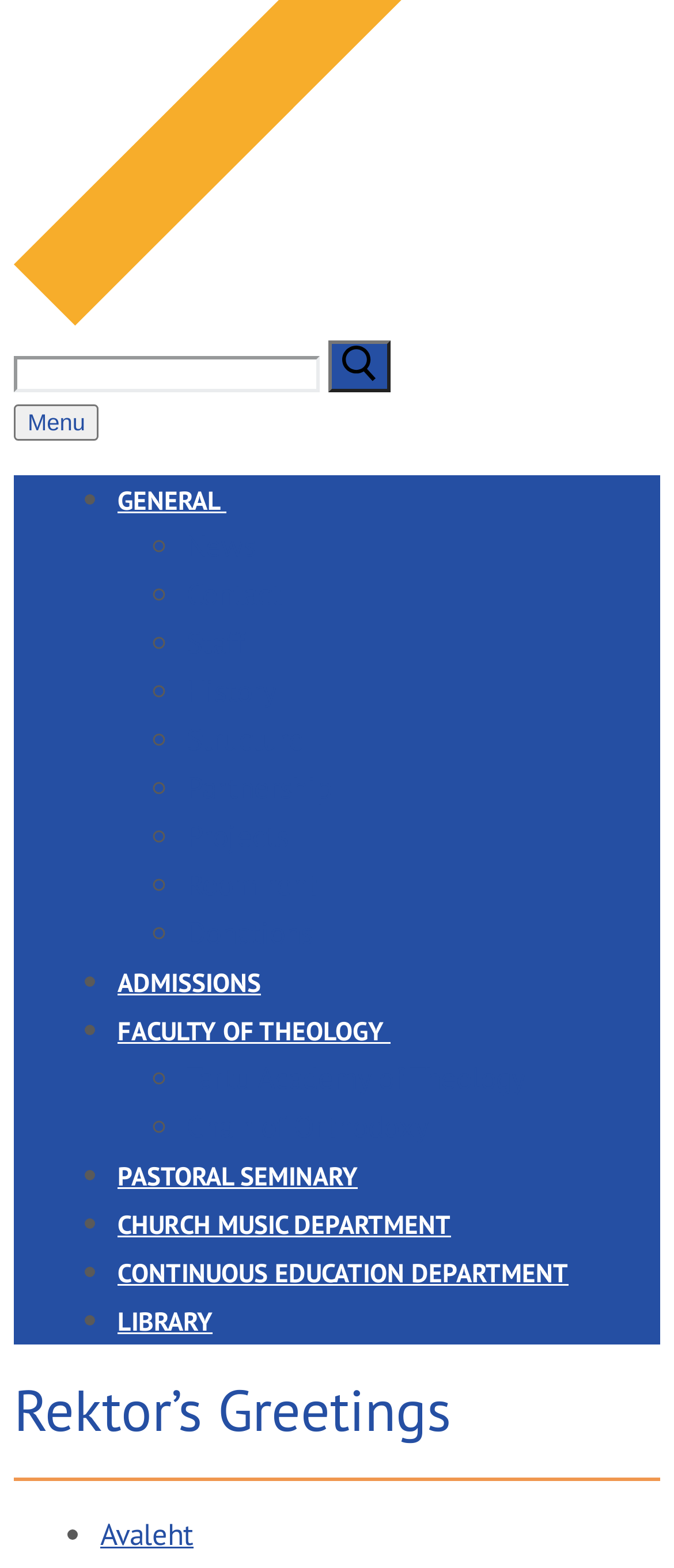Identify the coordinates of the bounding box for the element that must be clicked to accomplish the instruction: "Visit the Library".

[0.174, 0.832, 0.315, 0.853]